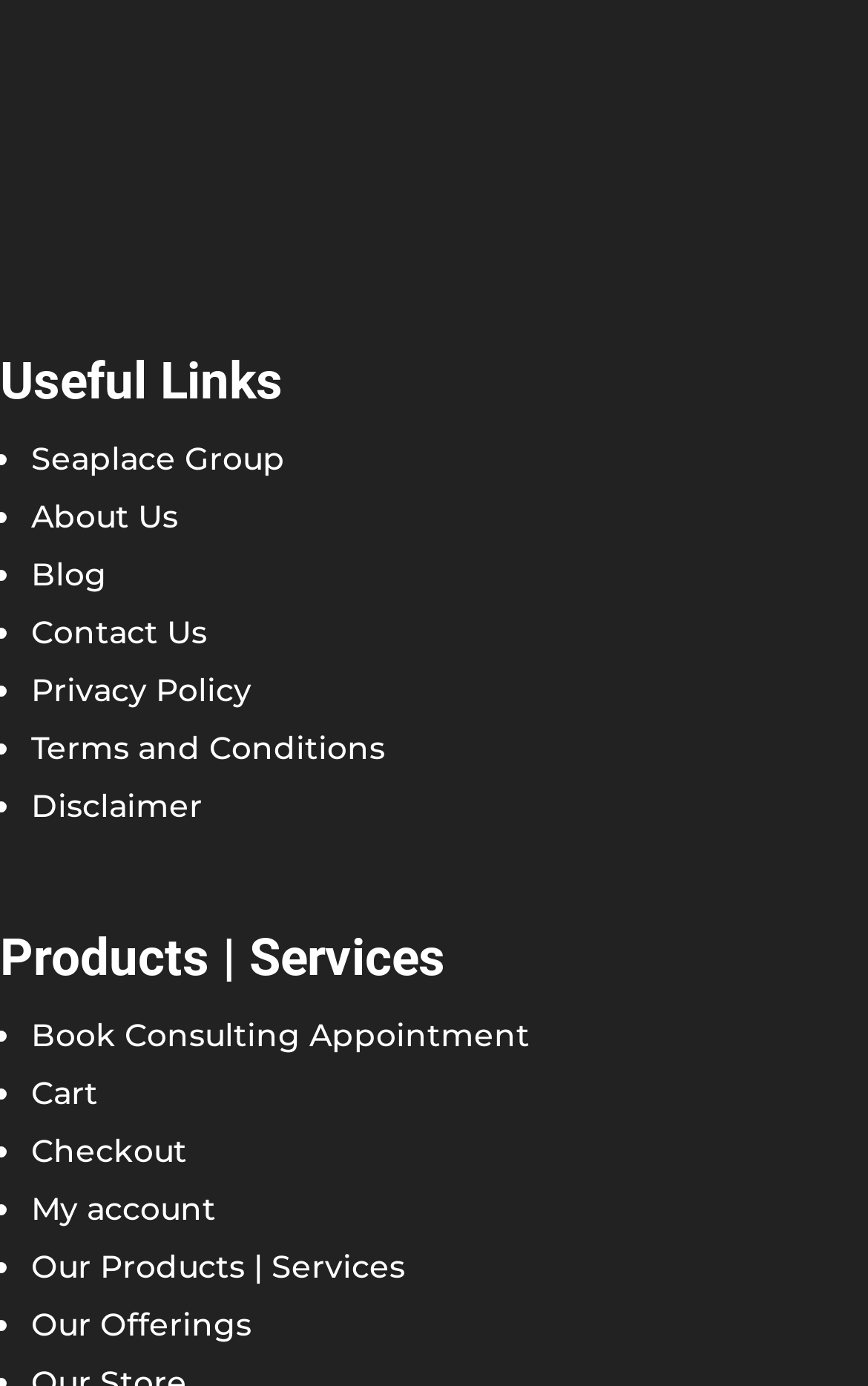How many links are under 'Useful Links'?
Look at the image and provide a detailed response to the question.

I counted the number of links under the 'Useful Links' heading, which are 'Seaplace Group', 'About Us', 'Blog', 'Contact Us', 'Privacy Policy', 'Terms and Conditions', and 'Disclaimer'.